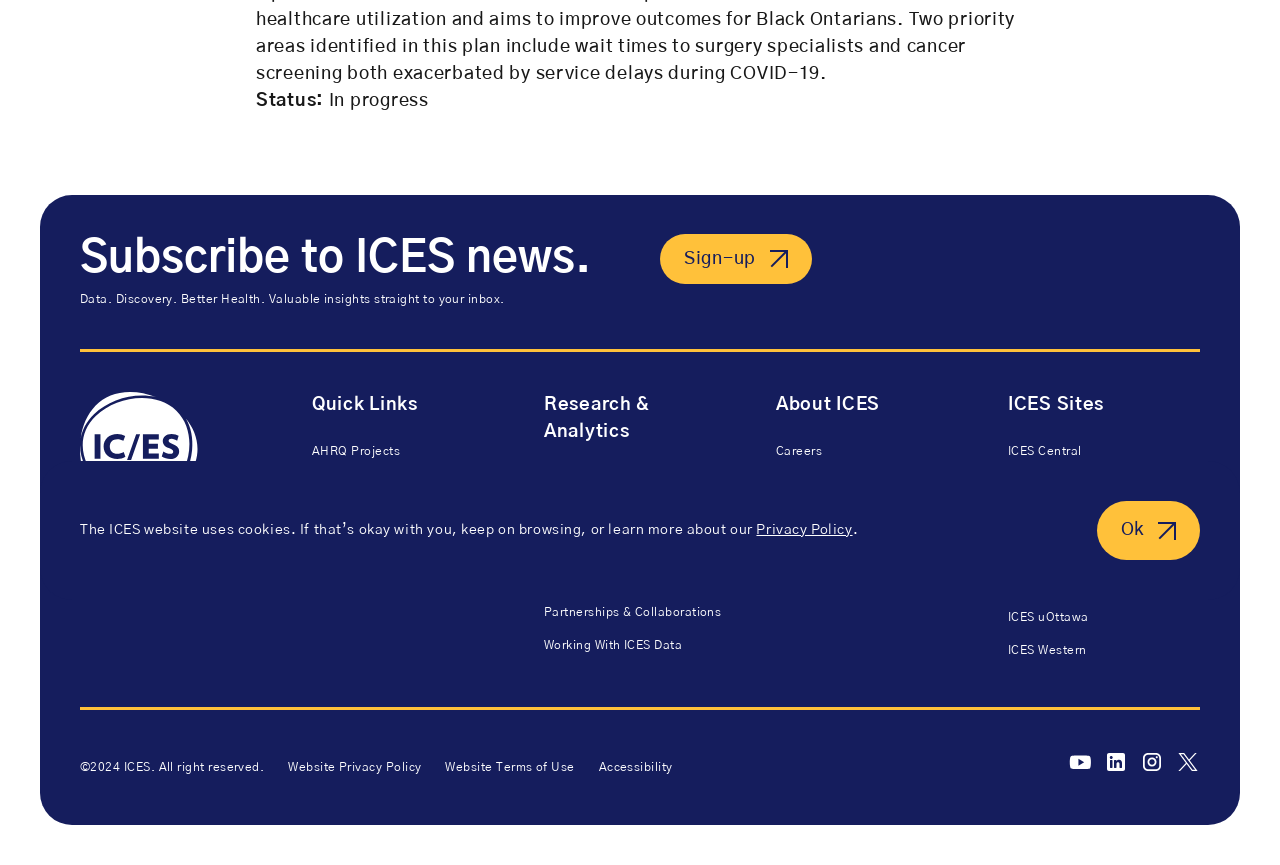Find the bounding box coordinates for the HTML element described as: "aria-label="Instagram" title="Instagram"". The coordinates should consist of four float values between 0 and 1, i.e., [left, top, right, bottom].

[0.891, 0.868, 0.909, 0.896]